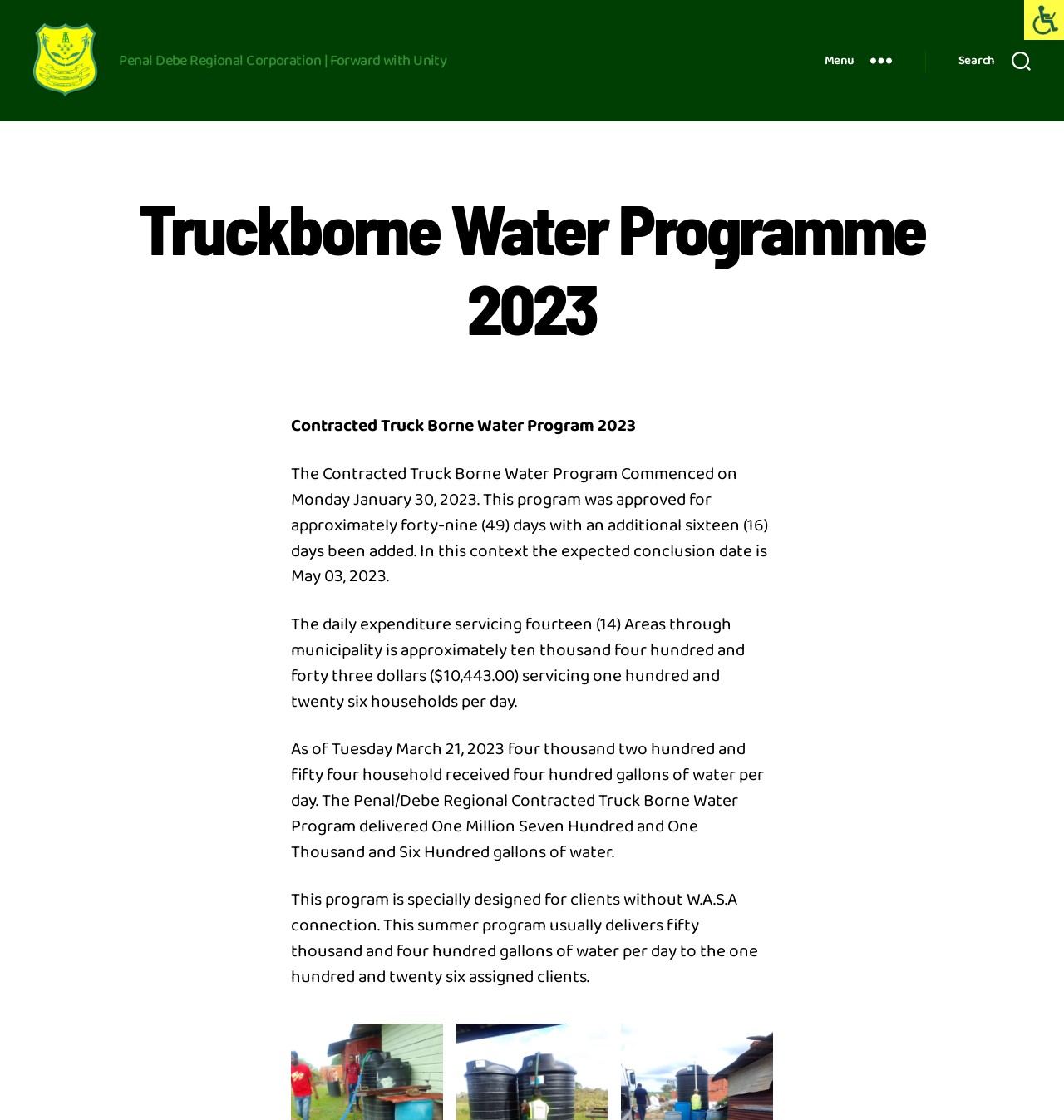Using the information from the screenshot, answer the following question thoroughly:
How many households received water as of March 21, 2023?

I found the answer by reading the StaticText element that provides an update on the program's progress, which mentions the number of households that received water as of March 21, 2023.